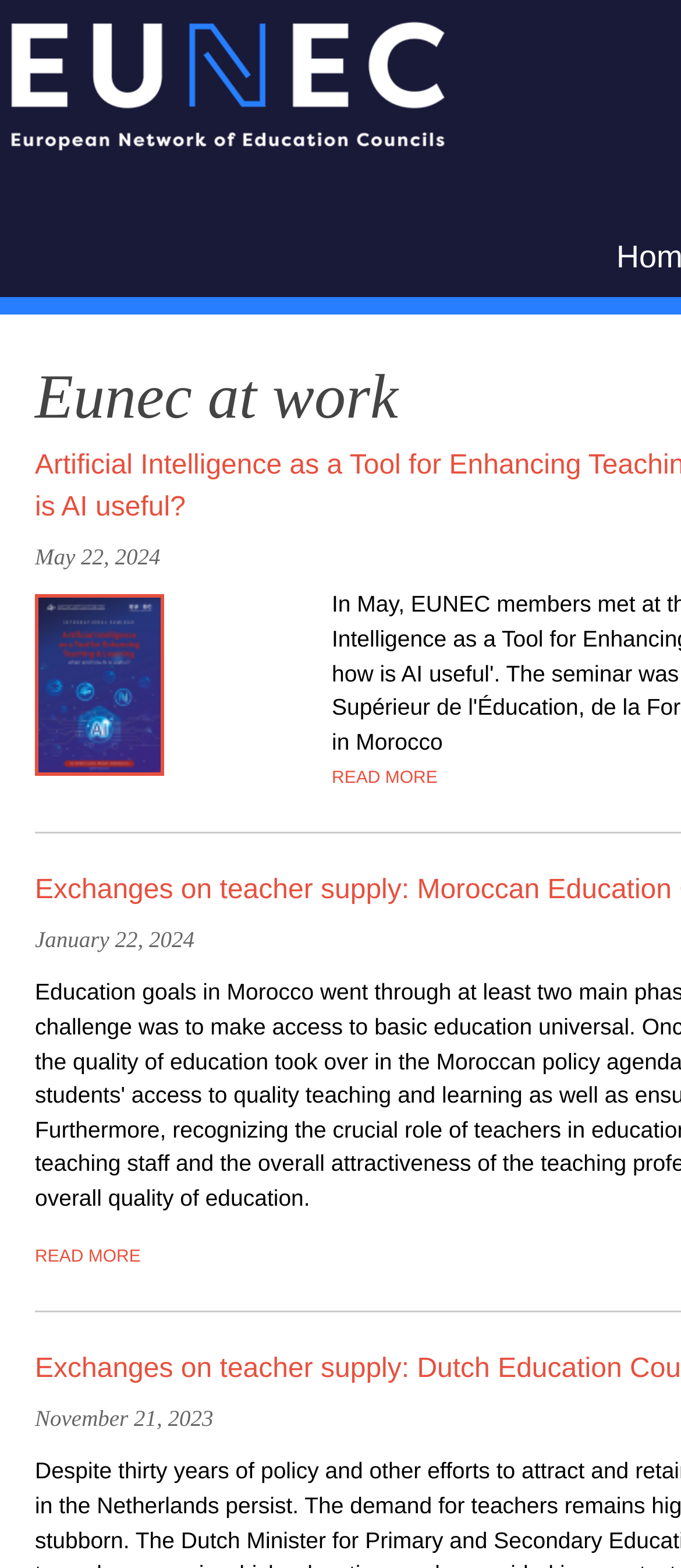What is the position of the 'Skip to main content' link?
Respond to the question with a well-detailed and thorough answer.

I analyzed the bounding box coordinates of the 'Skip to main content' link and found that its y1 and y2 values are 0.011, which indicates that it is located at the top of the page. Additionally, its x1 value is 0.0, which suggests that it is positioned on the left side of the page.